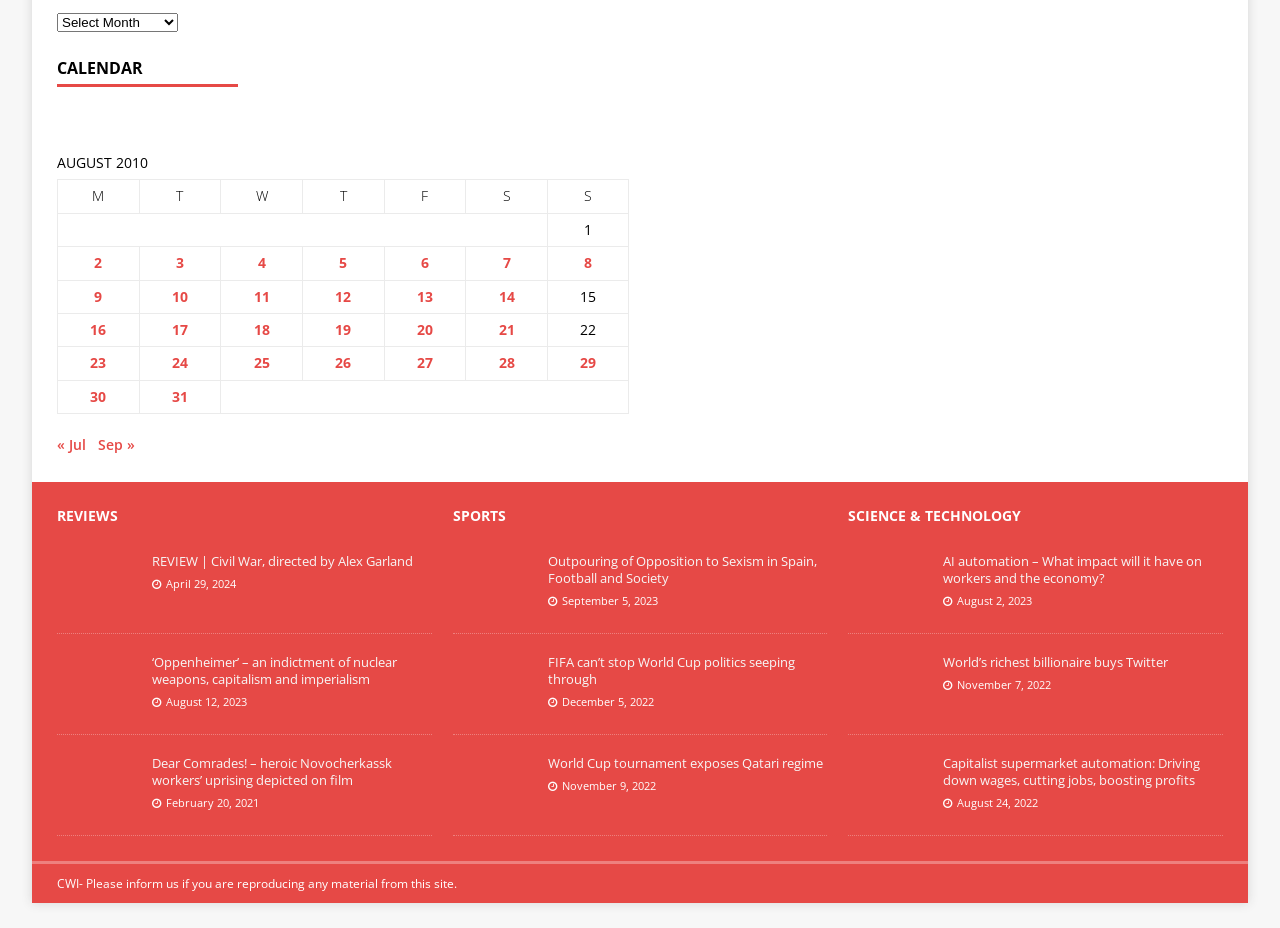Identify the bounding box coordinates of the region that should be clicked to execute the following instruction: "View posts published on 31 August 2010".

[0.134, 0.417, 0.147, 0.437]